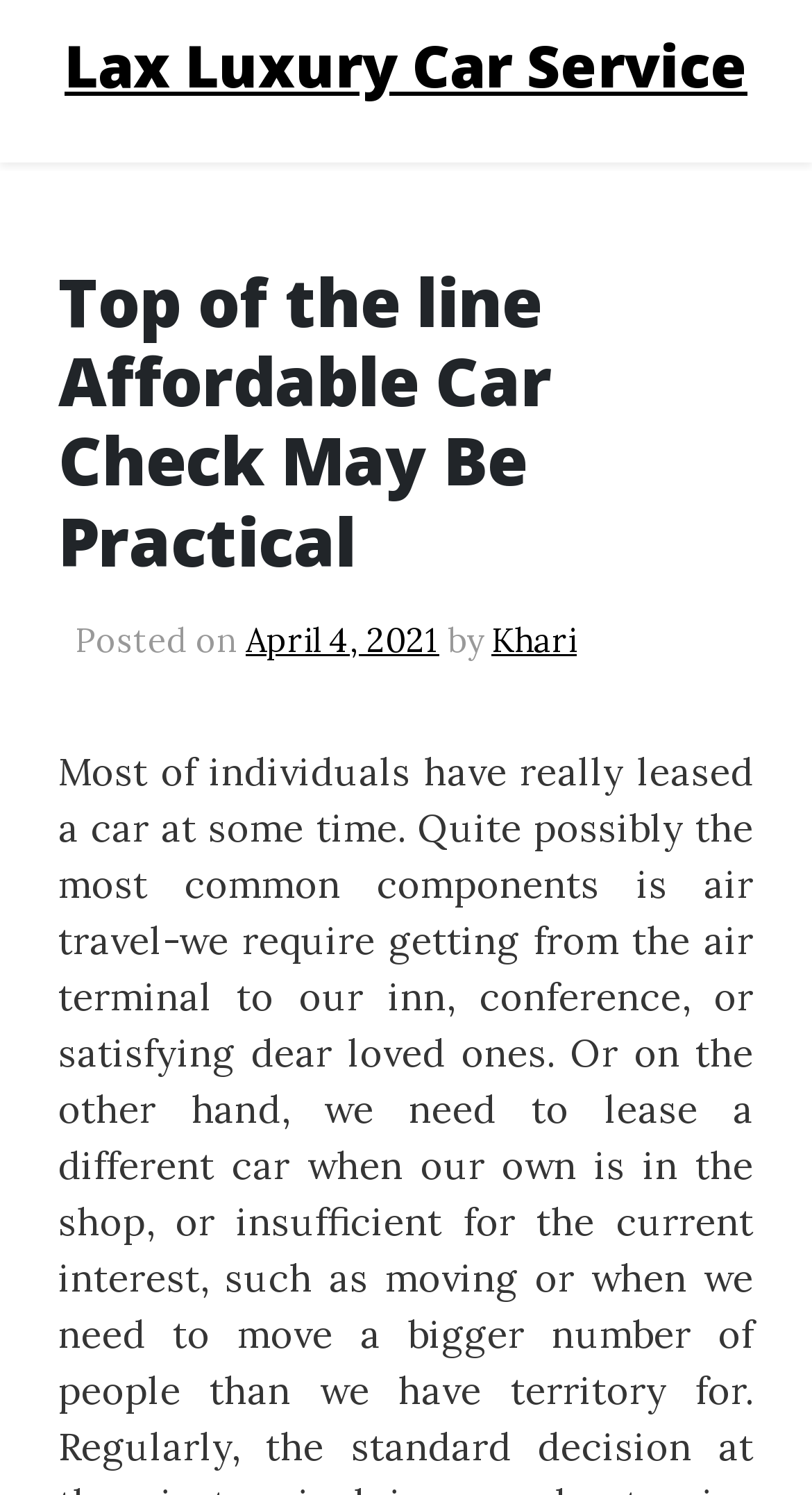Describe every aspect of the webpage comprehensively.

The webpage appears to be a blog post or article page. At the top, there is a header section that spans almost the entire width of the page, containing the title "Top of the line Affordable Car Check May Be Practical" in a large font size. Below the title, there is a smaller text "Posted on" followed by a link "April 4, 2021" which indicates the date the article was posted. Next to the date, there is a text "by" followed by a link "Khari", which is likely the author's name.

On the top-right corner of the page, there is a link "Lax Luxury Car Service" which is likely a navigation link or a logo of the website.